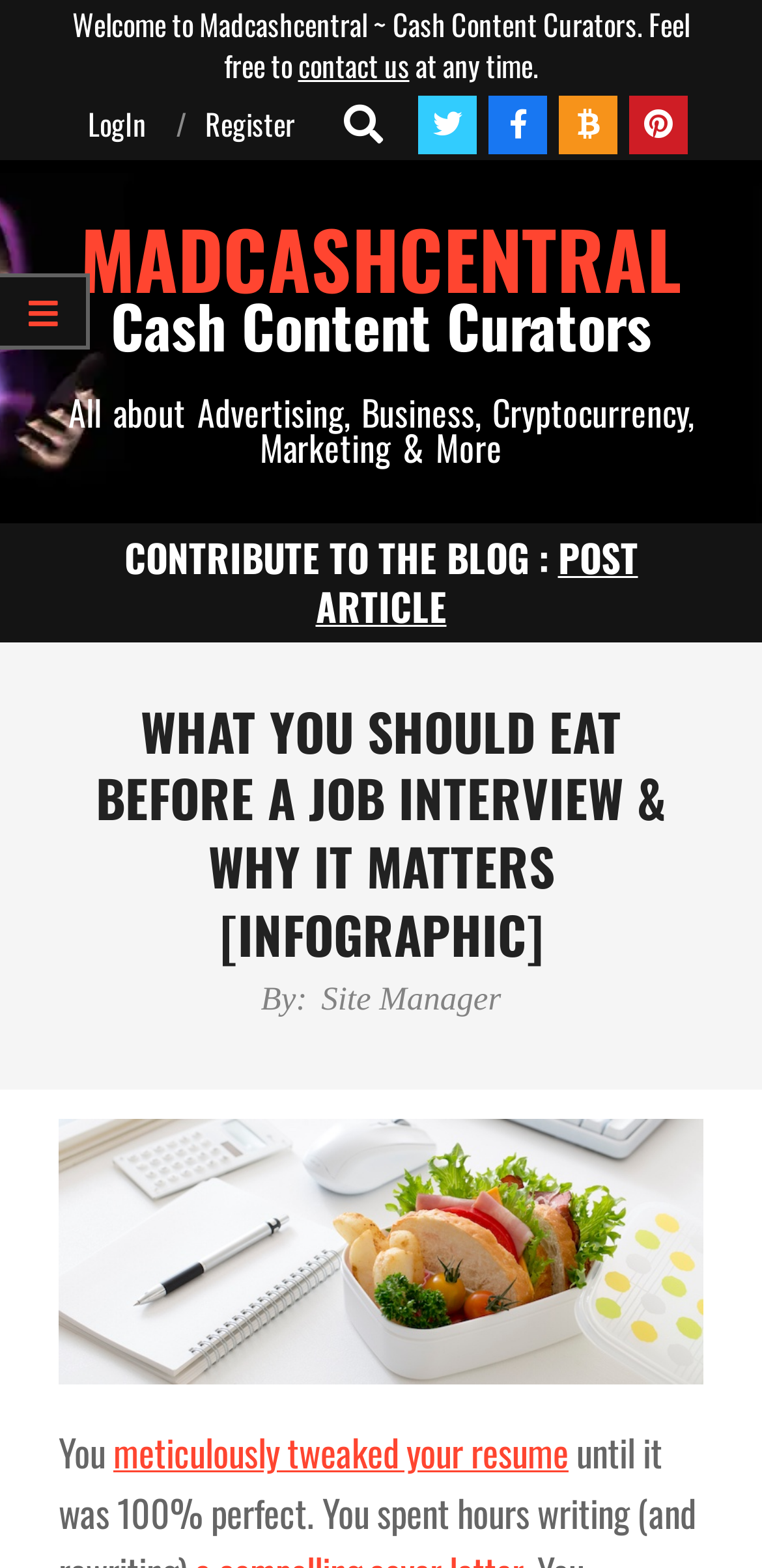Based on the element description: "meticulously tweaked your resume", identify the bounding box coordinates for this UI element. The coordinates must be four float numbers between 0 and 1, listed as [left, top, right, bottom].

[0.149, 0.908, 0.746, 0.943]